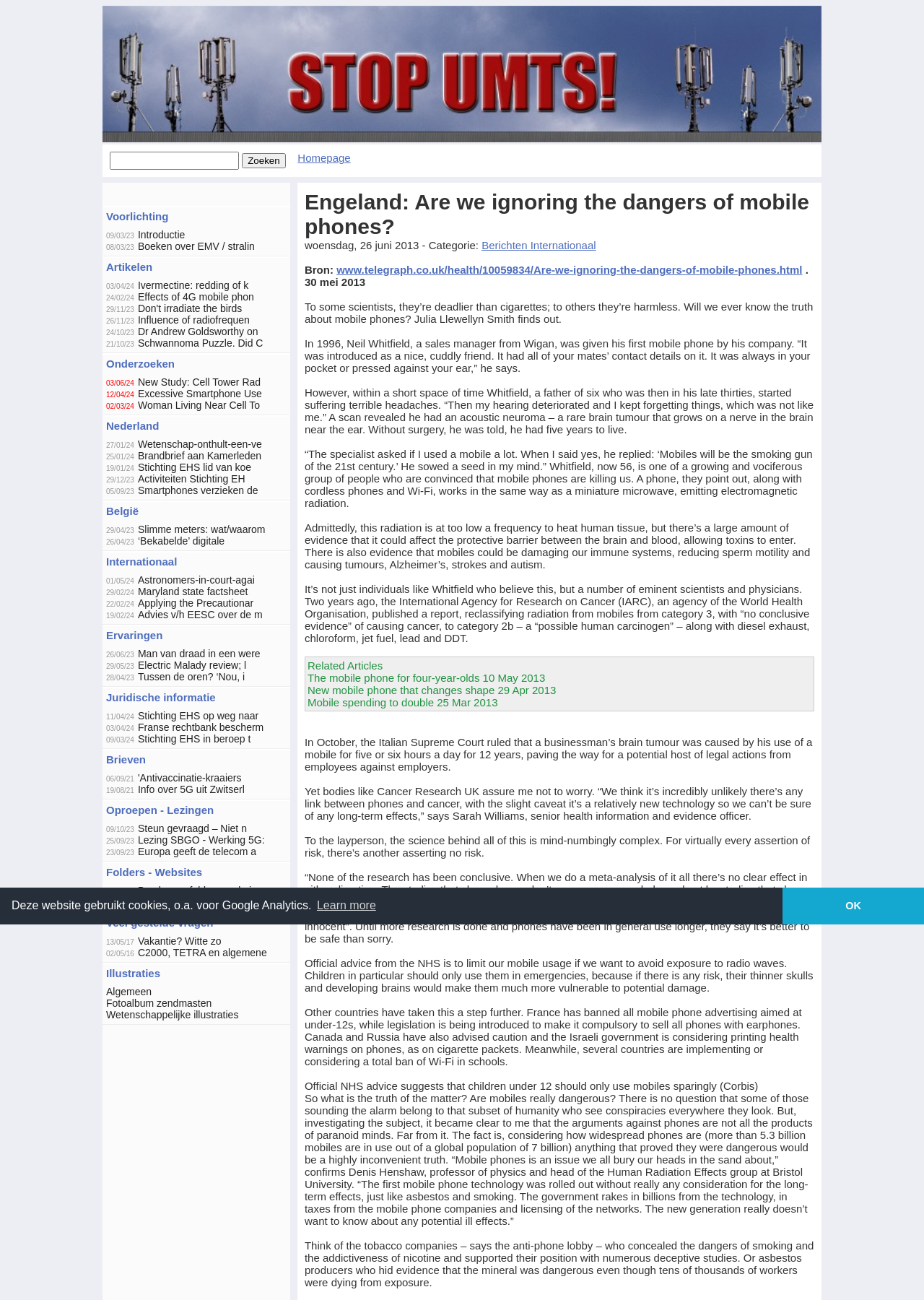Please specify the bounding box coordinates of the clickable region necessary for completing the following instruction: "Visit Voorlichting page". The coordinates must consist of four float numbers between 0 and 1, i.e., [left, top, right, bottom].

[0.115, 0.162, 0.182, 0.171]